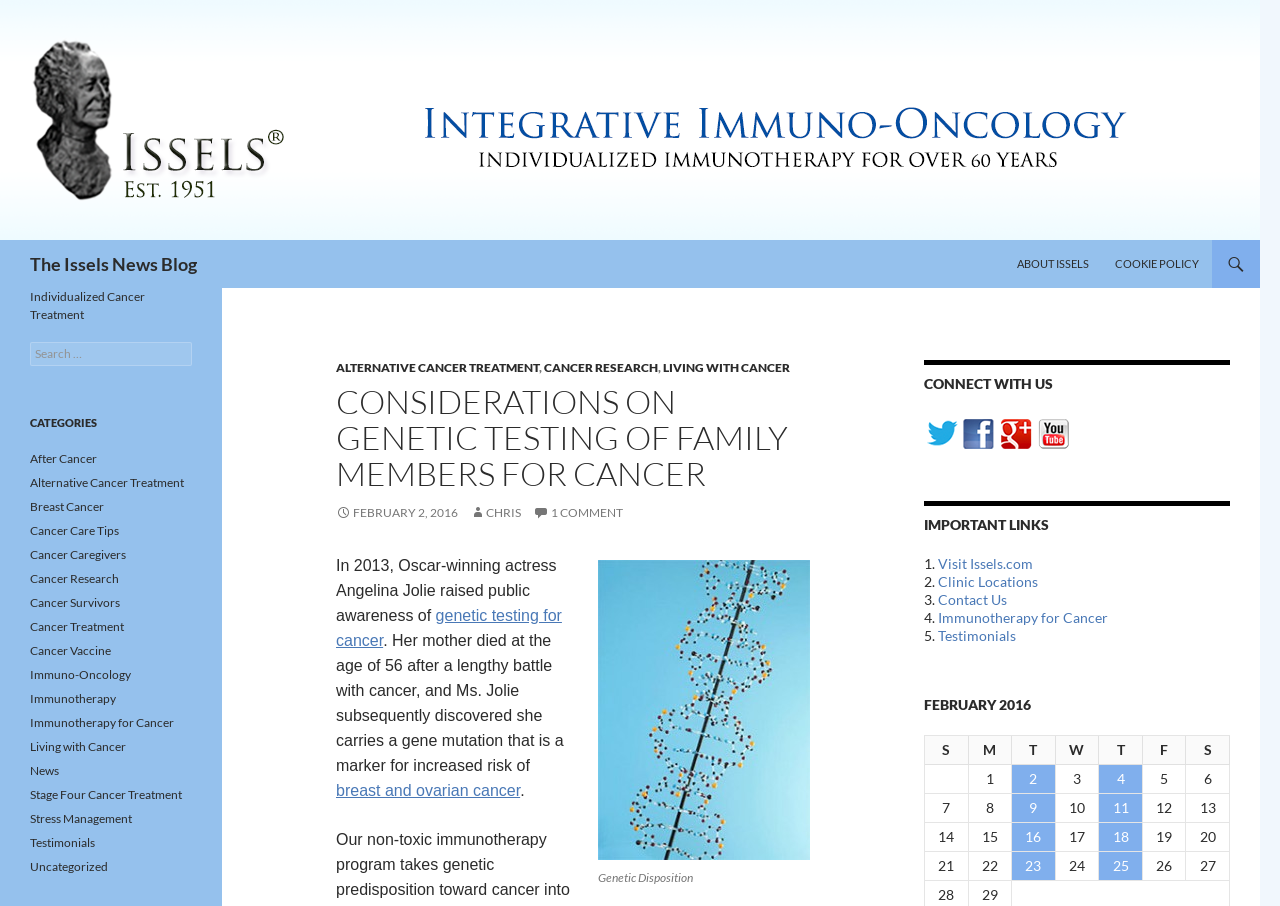Determine the bounding box coordinates for the HTML element mentioned in the following description: "TOEFL". The coordinates should be a list of four floats ranging from 0 to 1, represented as [left, top, right, bottom].

None